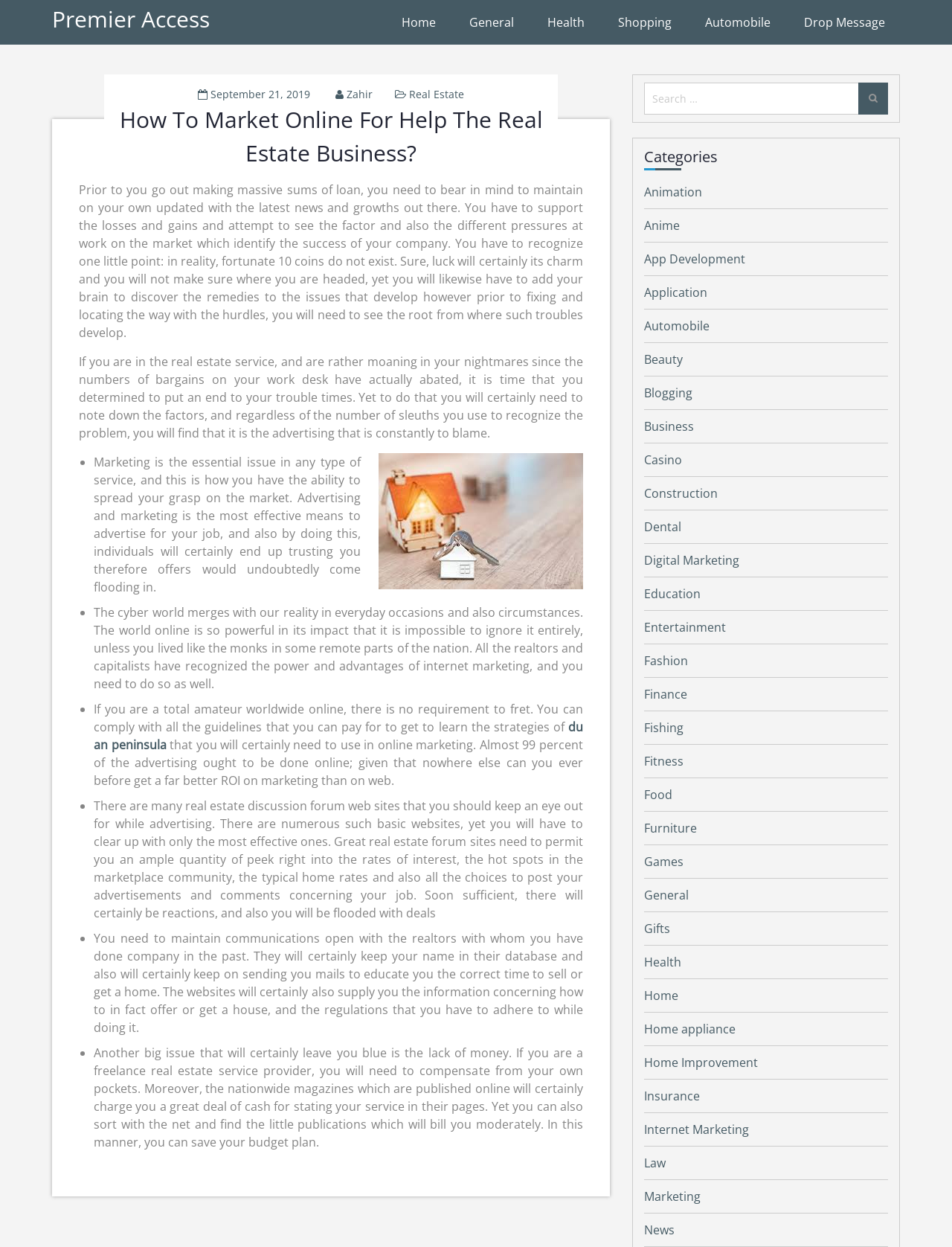Why is it important to maintain communication with realtors?
Please give a detailed and elaborate explanation in response to the question.

According to the webpage, maintaining communication with realtors is crucial to receive updates on market trends, get informed about the right time to sell or buy a house, and stay informed about the regulations and rules governing the real estate industry.